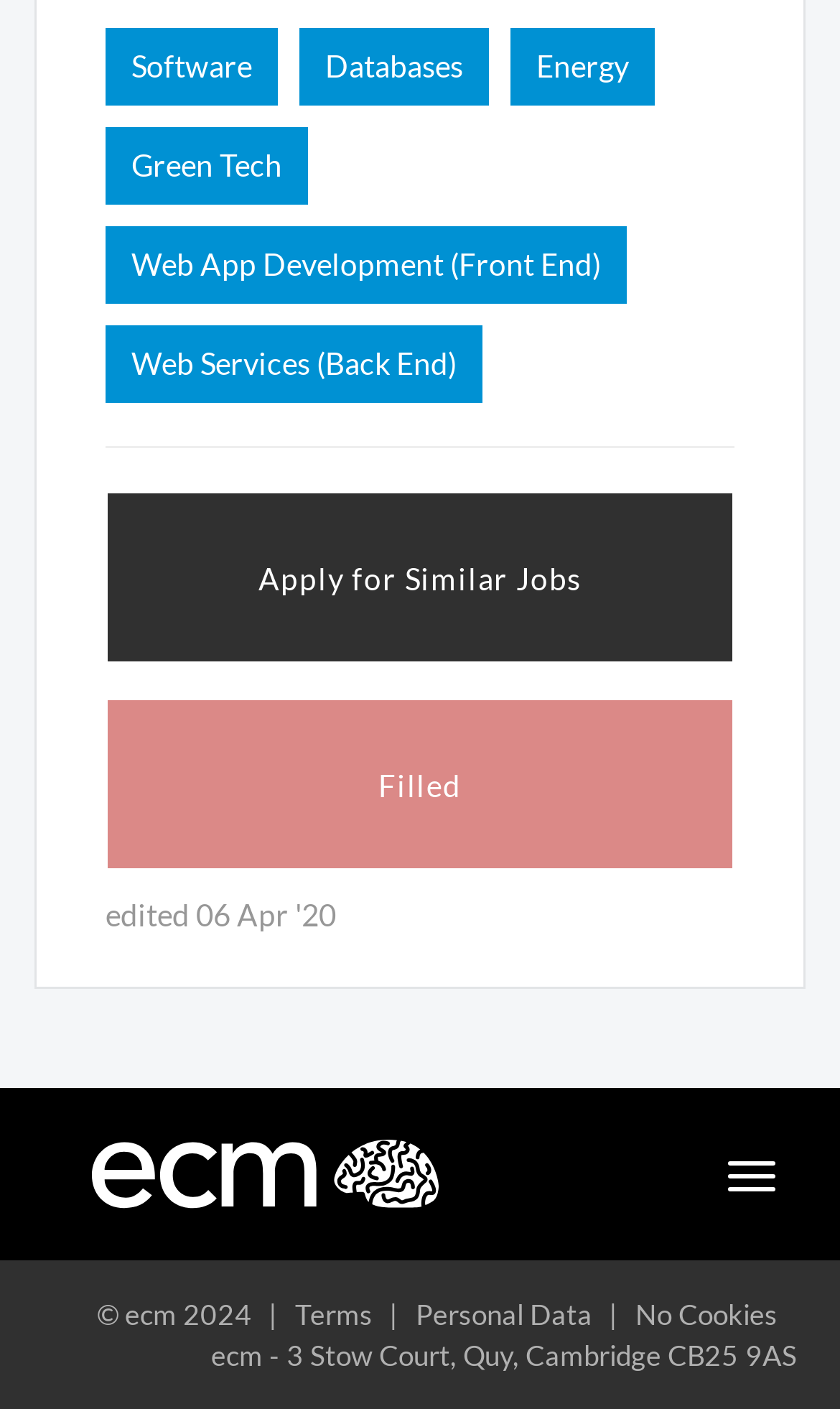How many main categories are listed?
Based on the visual information, provide a detailed and comprehensive answer.

By examining the links at the top of the page, I can see that there are five main categories listed: Software, Databases, Energy, Green Tech, and Web App Development (Front End) and Web Services (Back End).